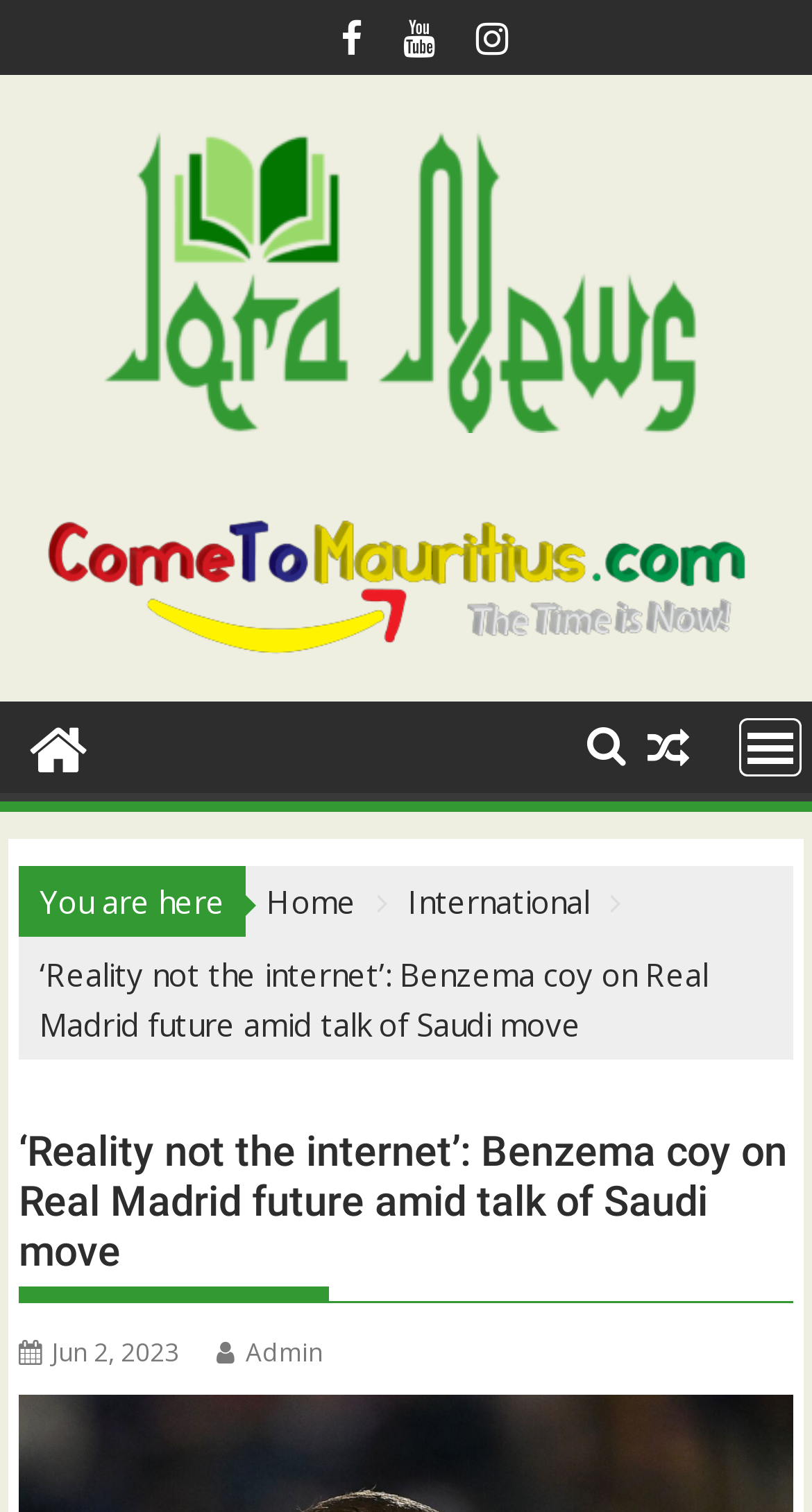Identify the bounding box coordinates for the UI element described by the following text: "Jun 2, 2023Jun 2, 2023". Provide the coordinates as four float numbers between 0 and 1, in the format [left, top, right, bottom].

[0.023, 0.882, 0.22, 0.906]